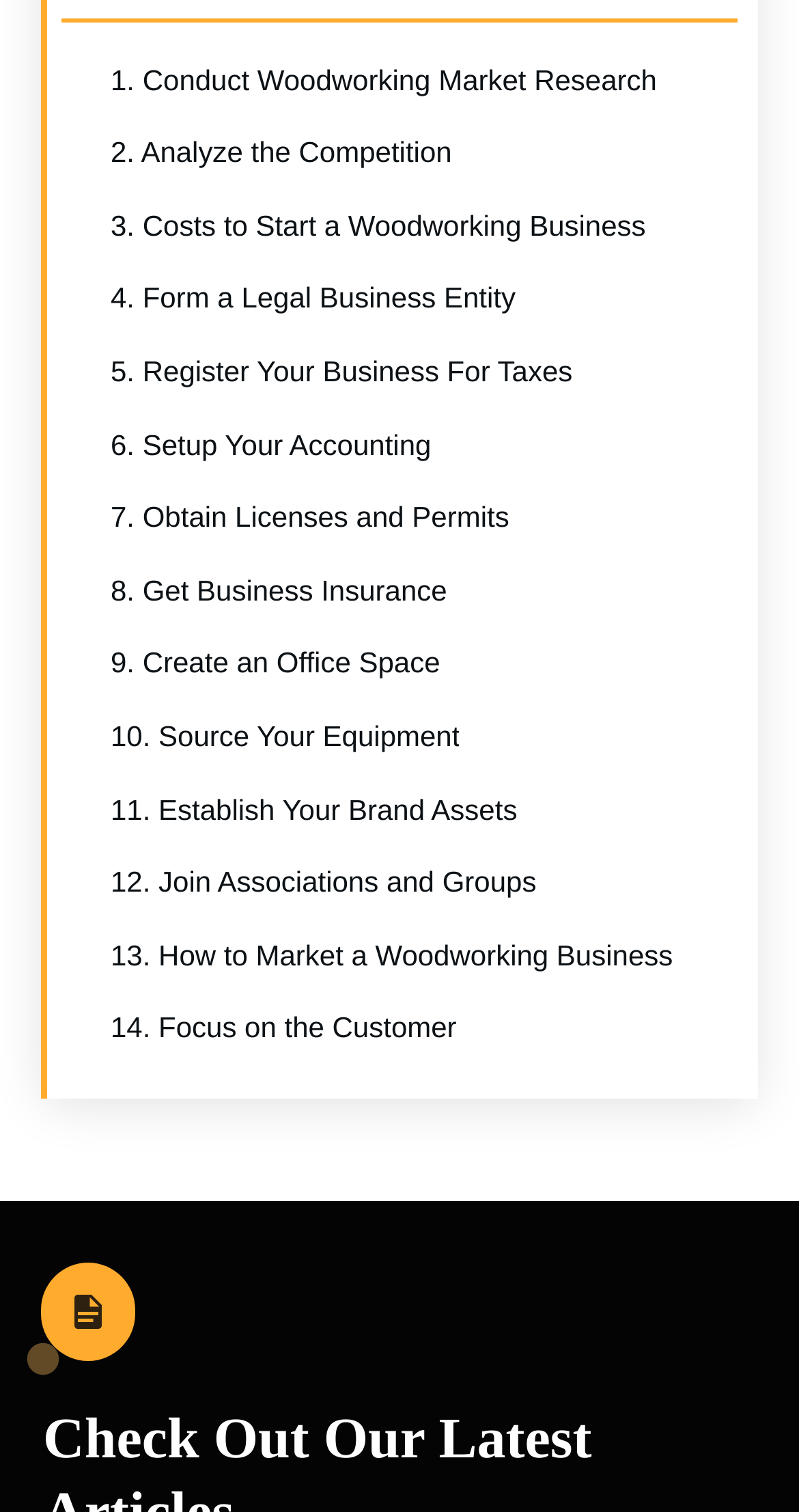Please give a succinct answer using a single word or phrase:
What is the purpose of the image at the bottom of the webpage?

Decoration